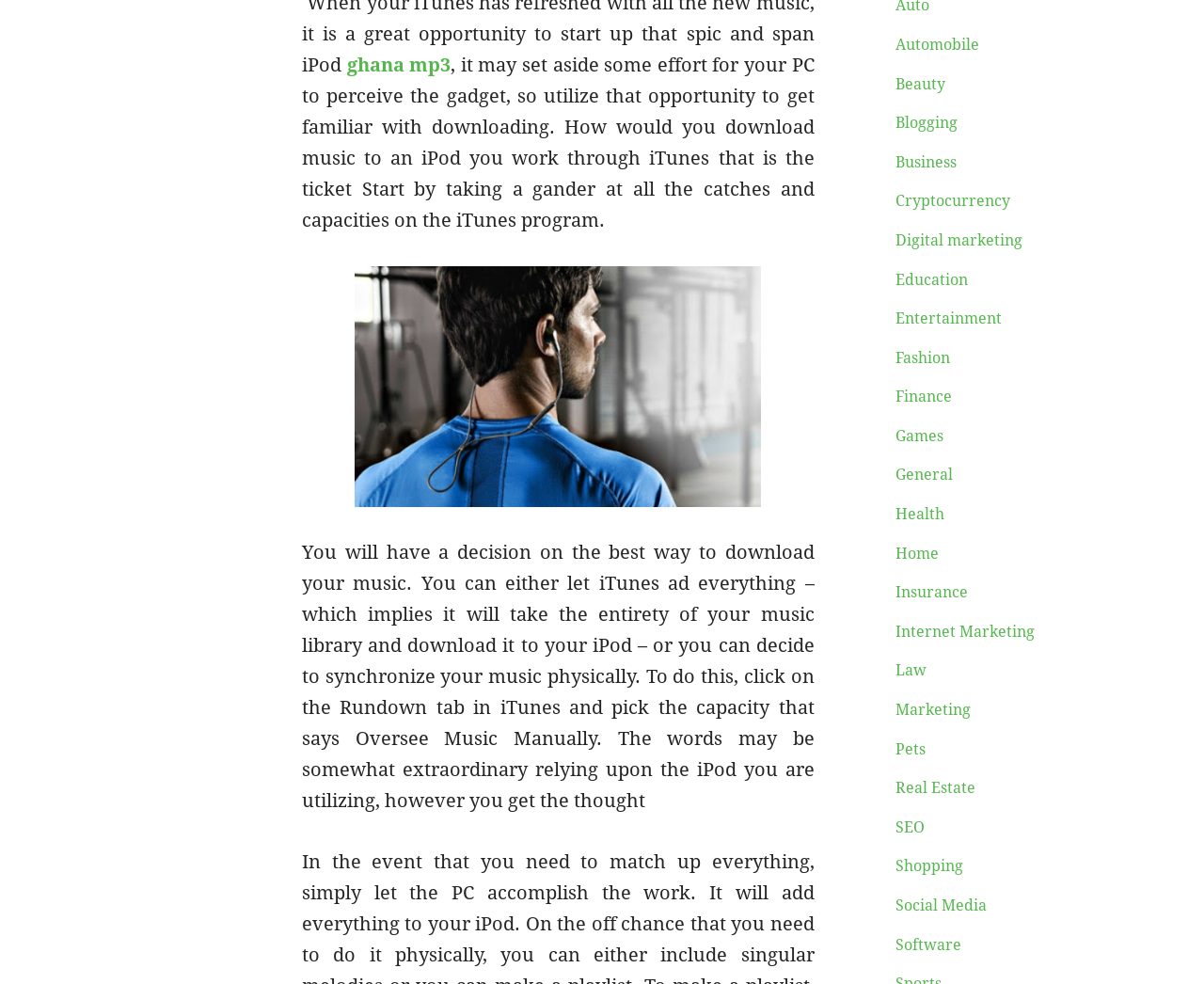Answer the question below using just one word or a short phrase: 
What is the main topic of the text?

Downloading music to iPod